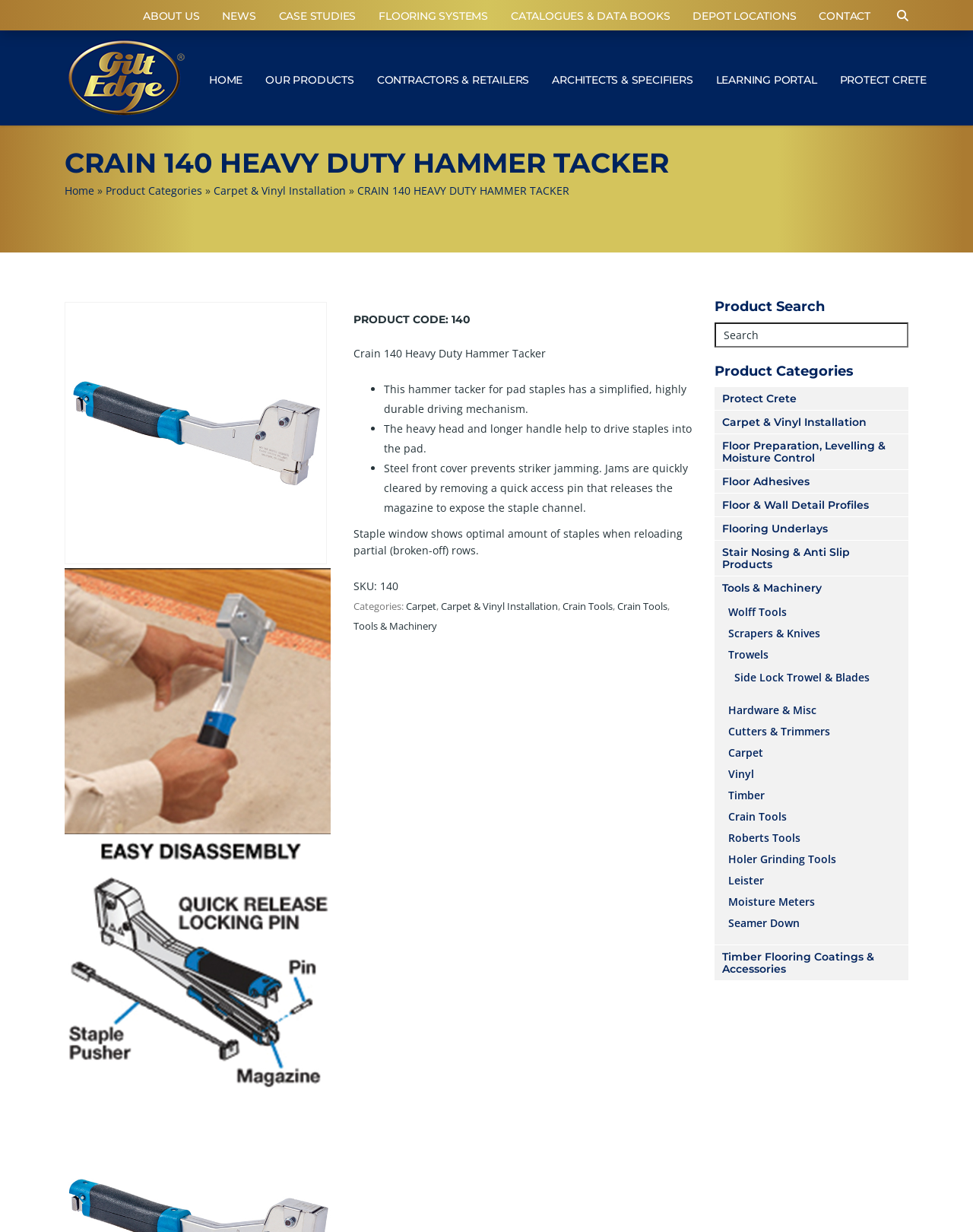How many categories is the product listed under?
Provide a detailed answer to the question using information from the image.

The product is listed under four categories: Carpet, Carpet & Vinyl Installation, Crain Tools, and Tools & Machinery. These categories can be found in the product description section.